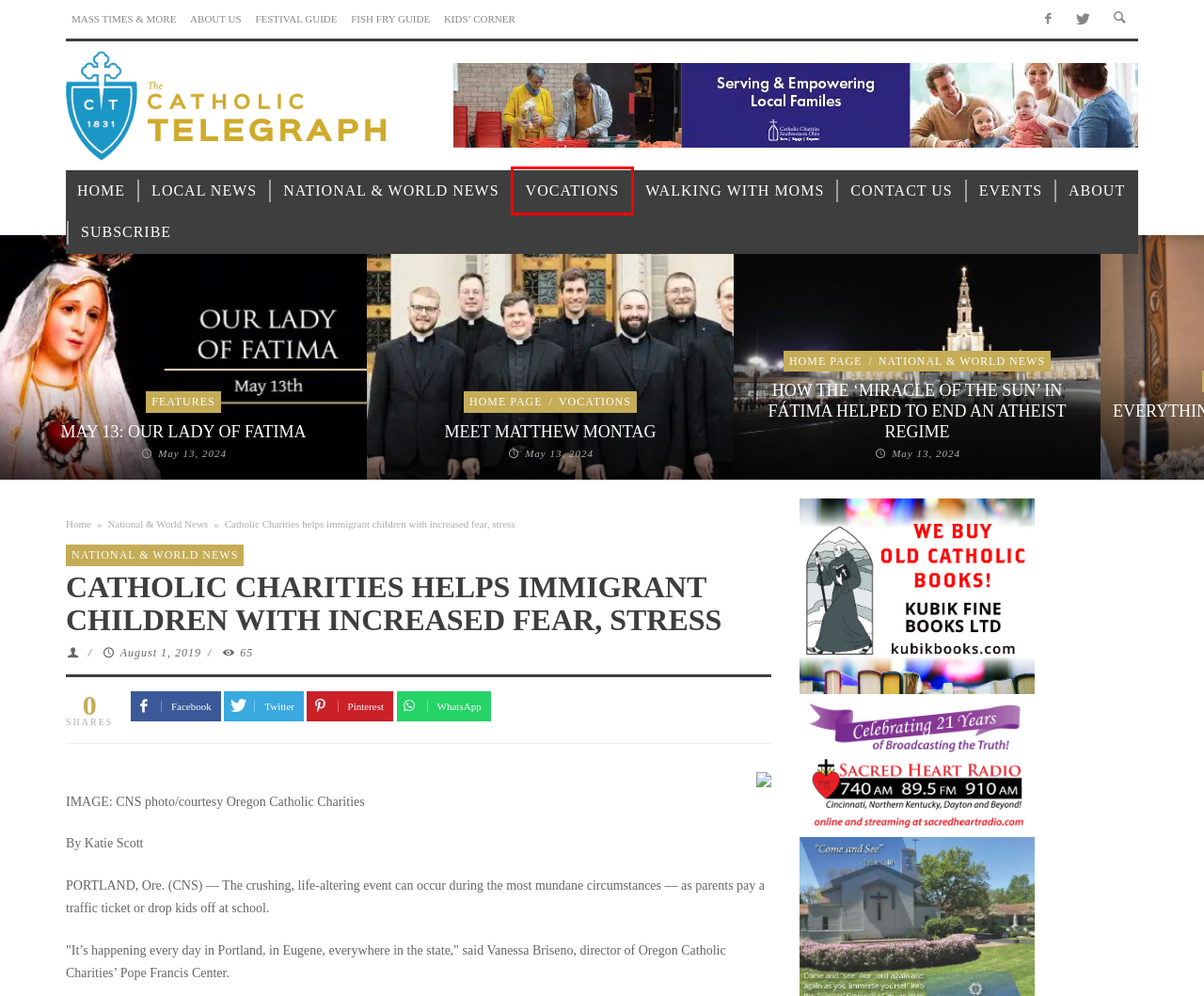Look at the screenshot of a webpage that includes a red bounding box around a UI element. Select the most appropriate webpage description that matches the page seen after clicking the highlighted element. Here are the candidates:
A. Catholic Telegraph – The site of the official magazine of the Archdiocese of Cincinnati.
B. Vocations – Catholic Telegraph
C. Being Pro Life – Catholic Telegraph
D. Local News – Catholic Telegraph
E. National & World News – Catholic Telegraph
F. How the ‘miracle of the sun’ in Fátima helped to end an atheist regime – Catholic Telegraph
G. Calendar Details – Catholic Telegraph
H. Meet Matthew Montag – Catholic Telegraph

B